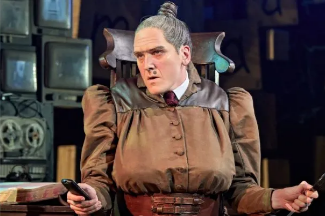What do the remote controls symbolize?
Refer to the image and respond with a one-word or short-phrase answer.

Command over a chaotic environment